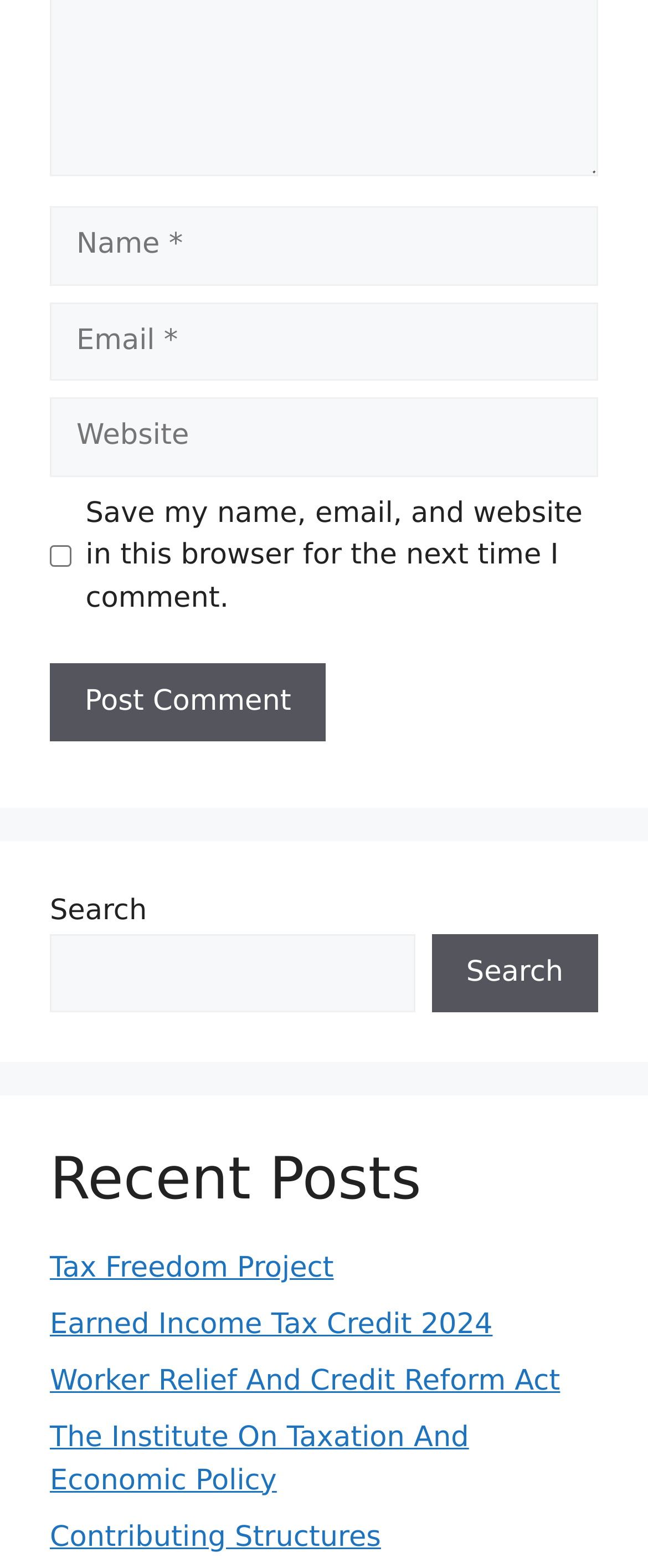Find and specify the bounding box coordinates that correspond to the clickable region for the instruction: "Return to Discussion Forum".

None